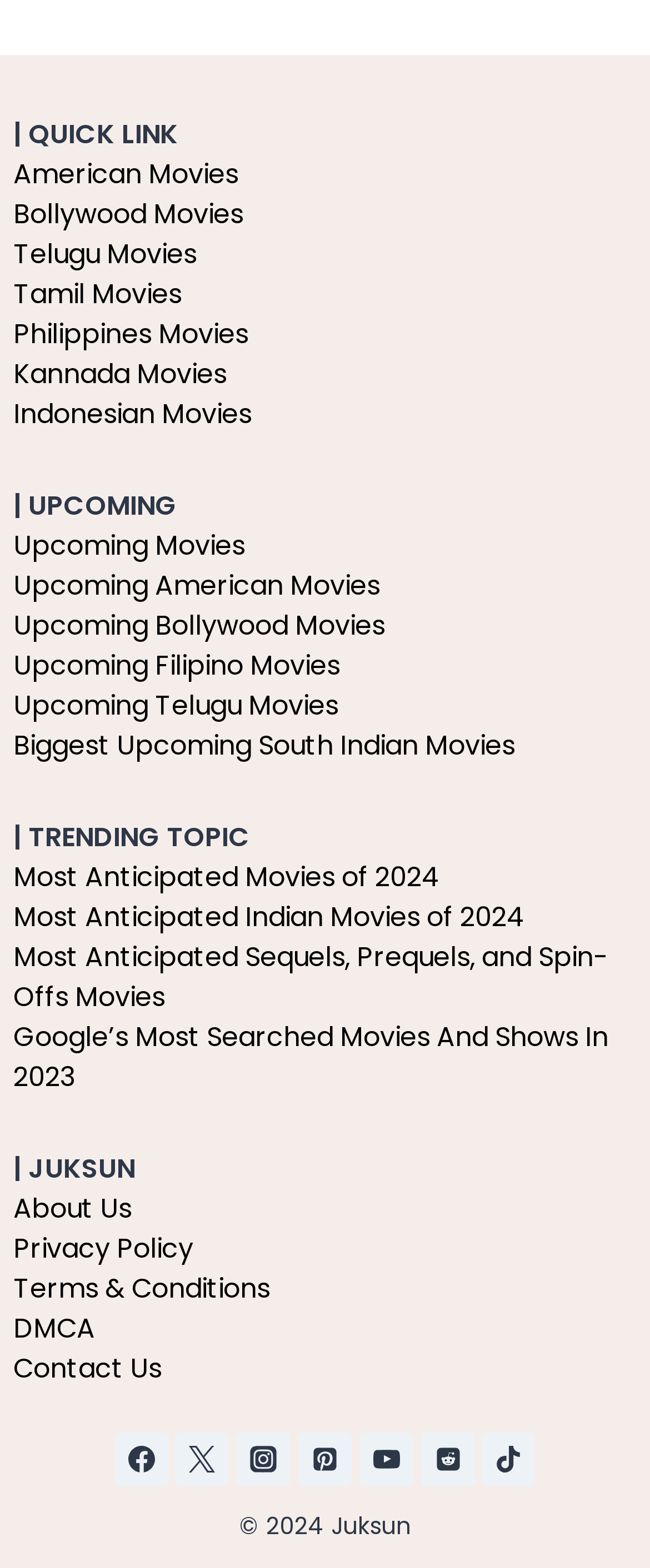How many movie categories are listed?
Make sure to answer the question with a detailed and comprehensive explanation.

I counted the number of links under the 'QUICK LINK' section, which are 'American Movies', 'Bollywood Movies', 'Telugu Movies', 'Tamil Movies', 'Philippines Movies', 'Kannada Movies', 'Indonesian Movies', and found that there are 8 movie categories listed.